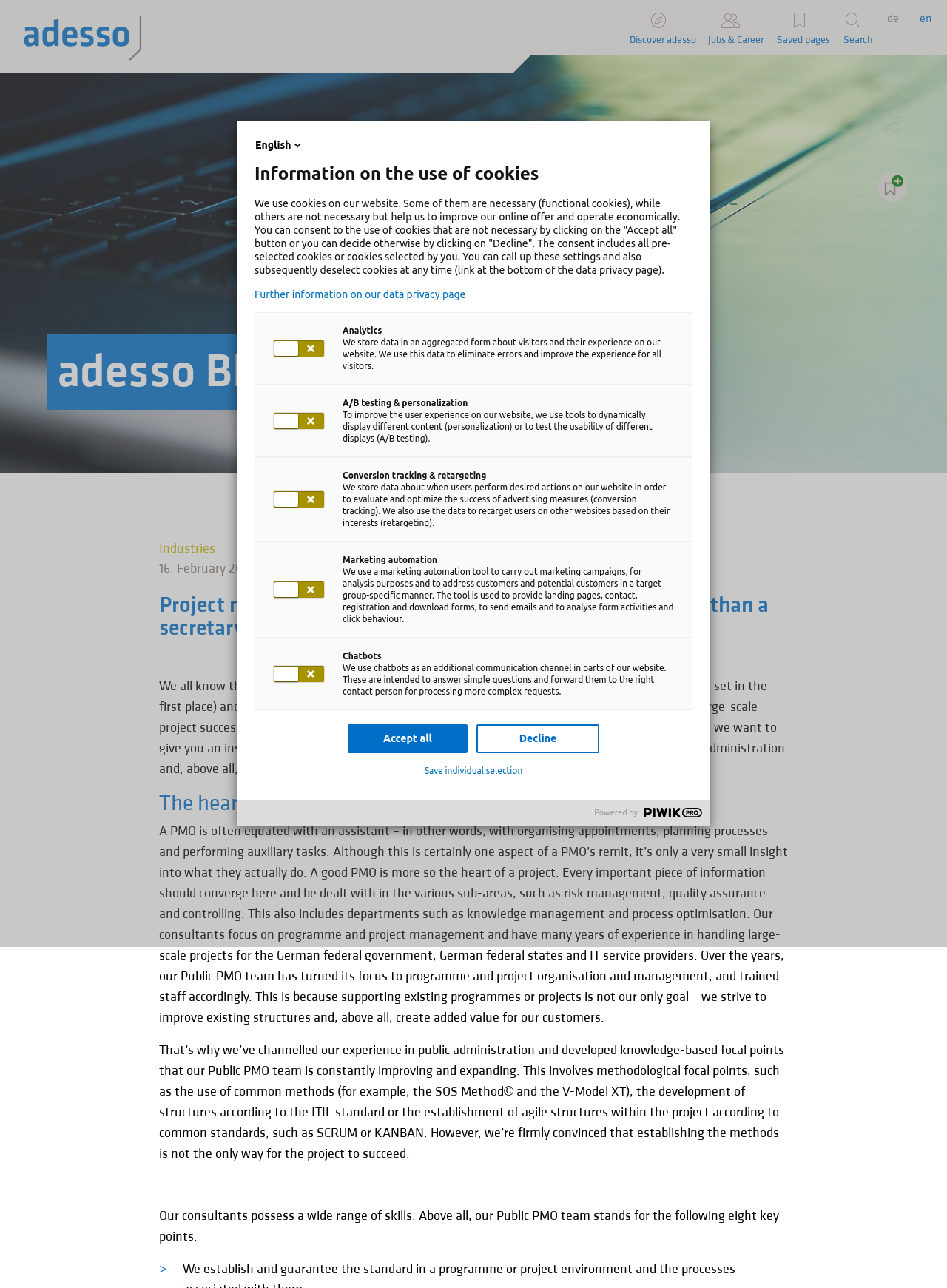What is the topic of this blog post?
Please provide a detailed and comprehensive answer to the question.

I inferred this answer by reading the main heading of the blog post, which is 'Project management office in public administration – more than a secretary’s office'. This heading suggests that the blog post is about the project management office in the context of public administration.